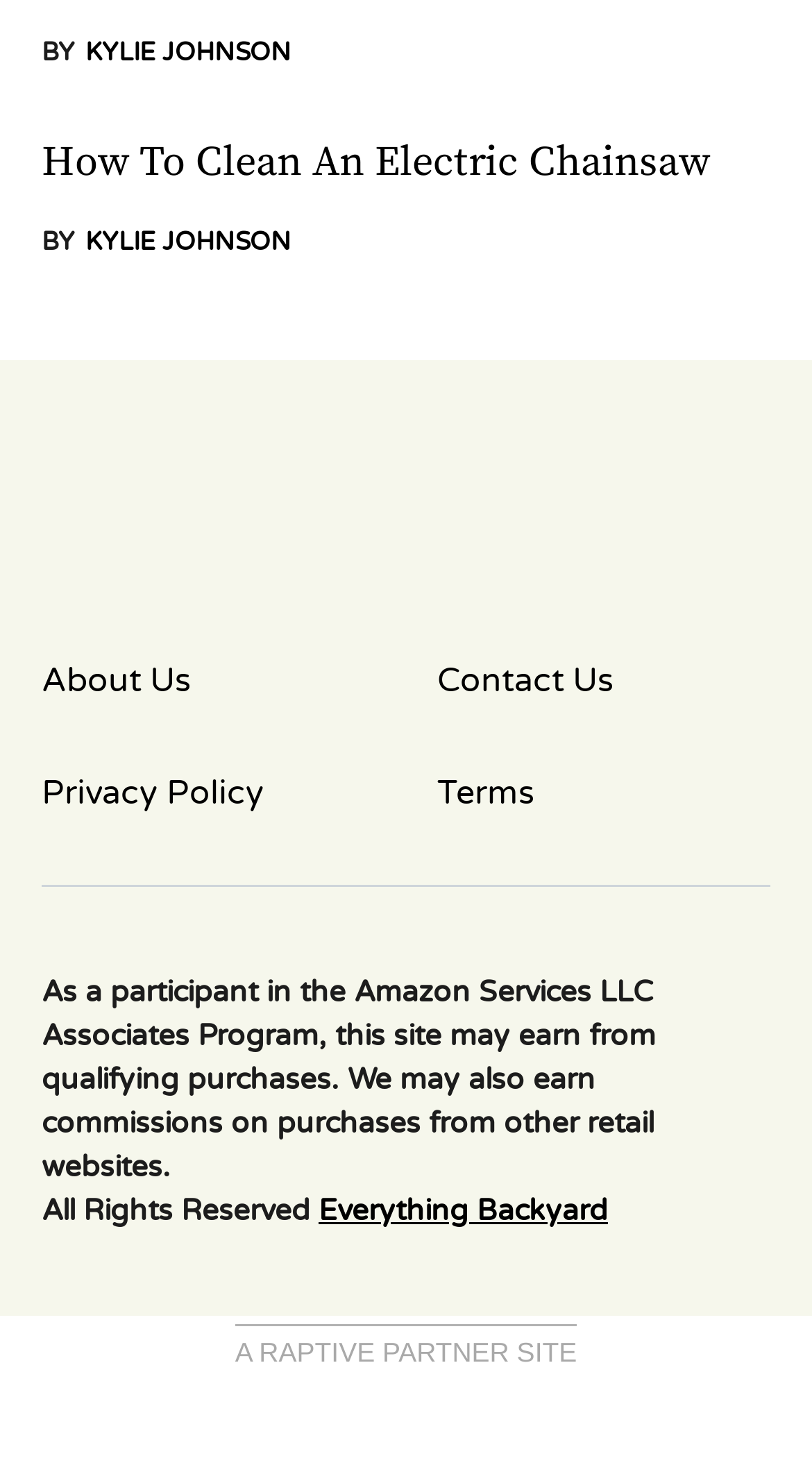What is the author of the article?
Give a thorough and detailed response to the question.

The author of the article can be found by looking at the link elements with the text 'BY KYLIE JOHNSON' which appears twice on the webpage, indicating that Kylie Johnson is the author of the article.